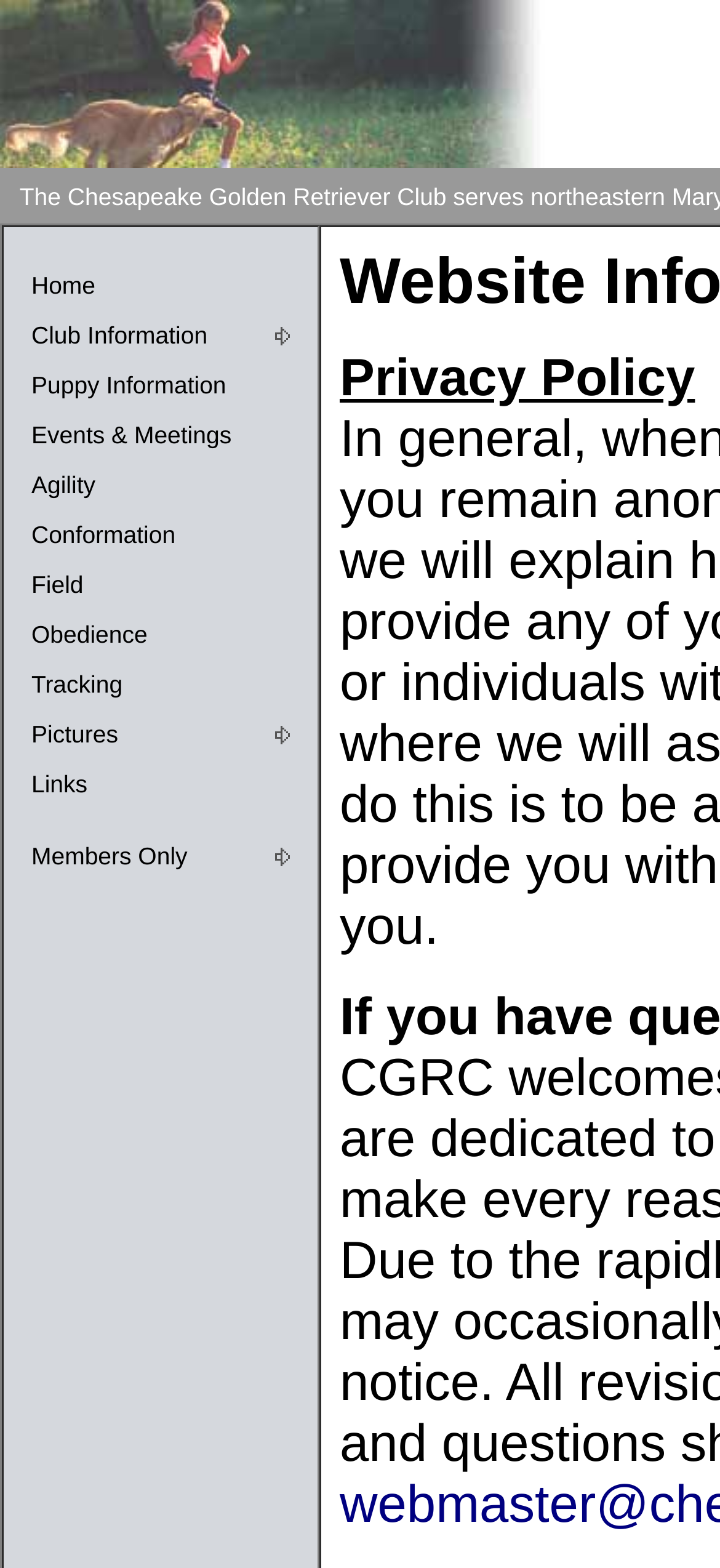Answer the question with a brief word or phrase:
How many links are there in the navigation menu?

12